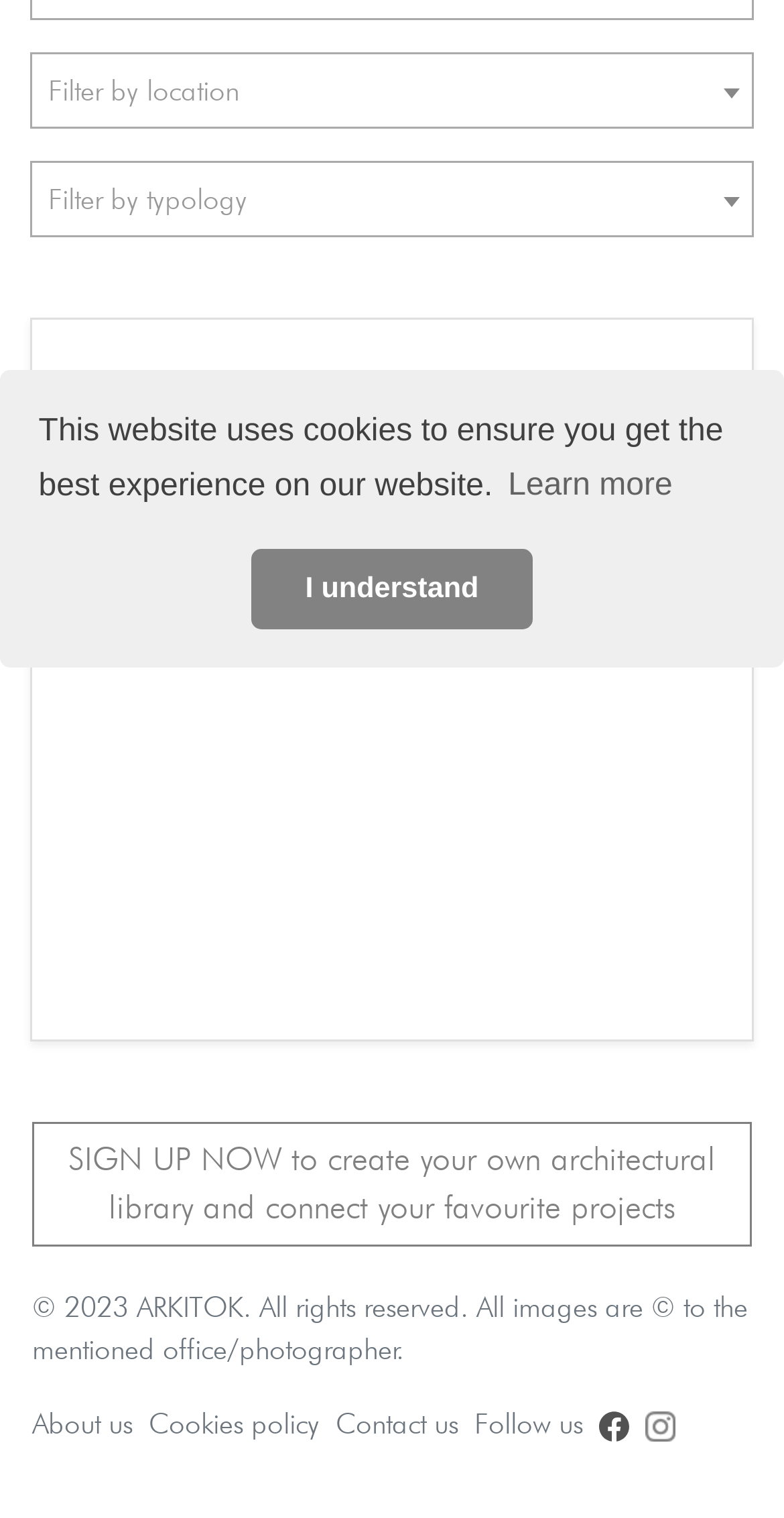Given the element description Filter by location, specify the bounding box coordinates of the corresponding UI element in the format (top-left x, top-left y, bottom-right x, bottom-right y). All values must be between 0 and 1.

[0.038, 0.034, 0.962, 0.084]